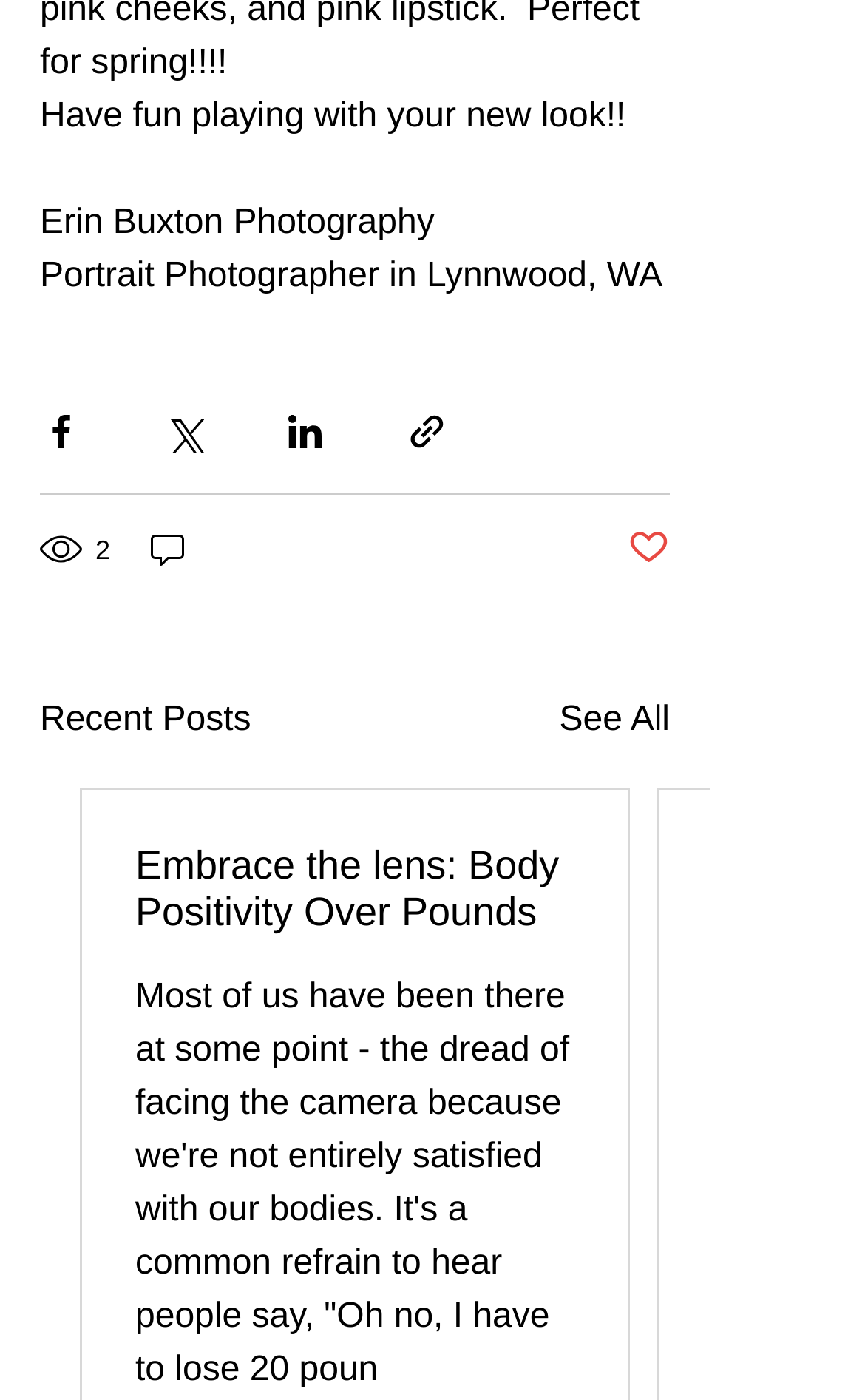Could you indicate the bounding box coordinates of the region to click in order to complete this instruction: "View recent posts".

[0.046, 0.497, 0.29, 0.535]